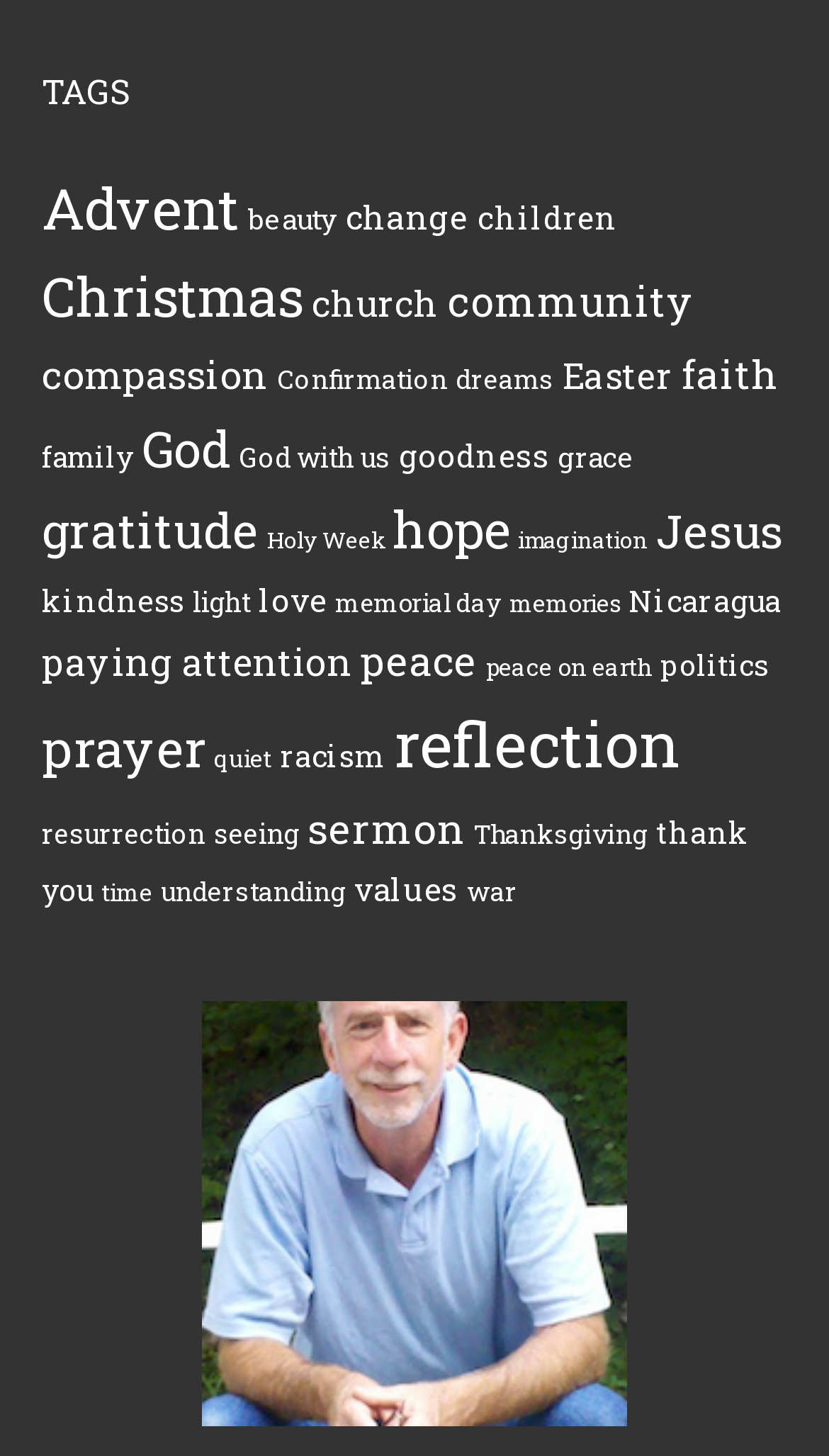Respond with a single word or phrase to the following question: What is the category with the most items?

reflection